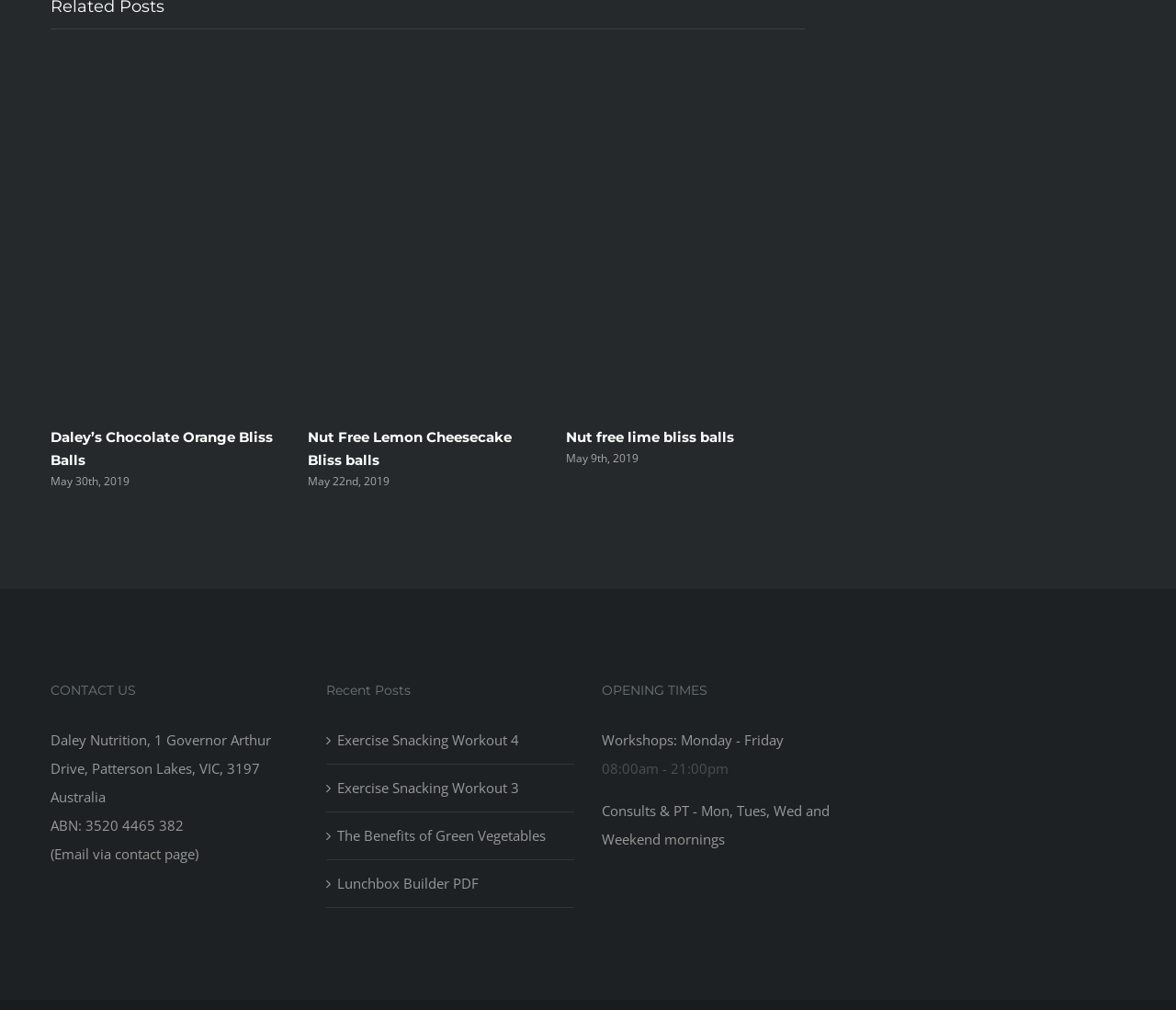What is the address of Daley Nutrition?
Please answer the question with a detailed and comprehensive explanation.

The address '1 Governor Arthur Drive, Patterson Lakes, VIC, 3197' is displayed in the contact information section of the webpage, indicating the address of Daley Nutrition.